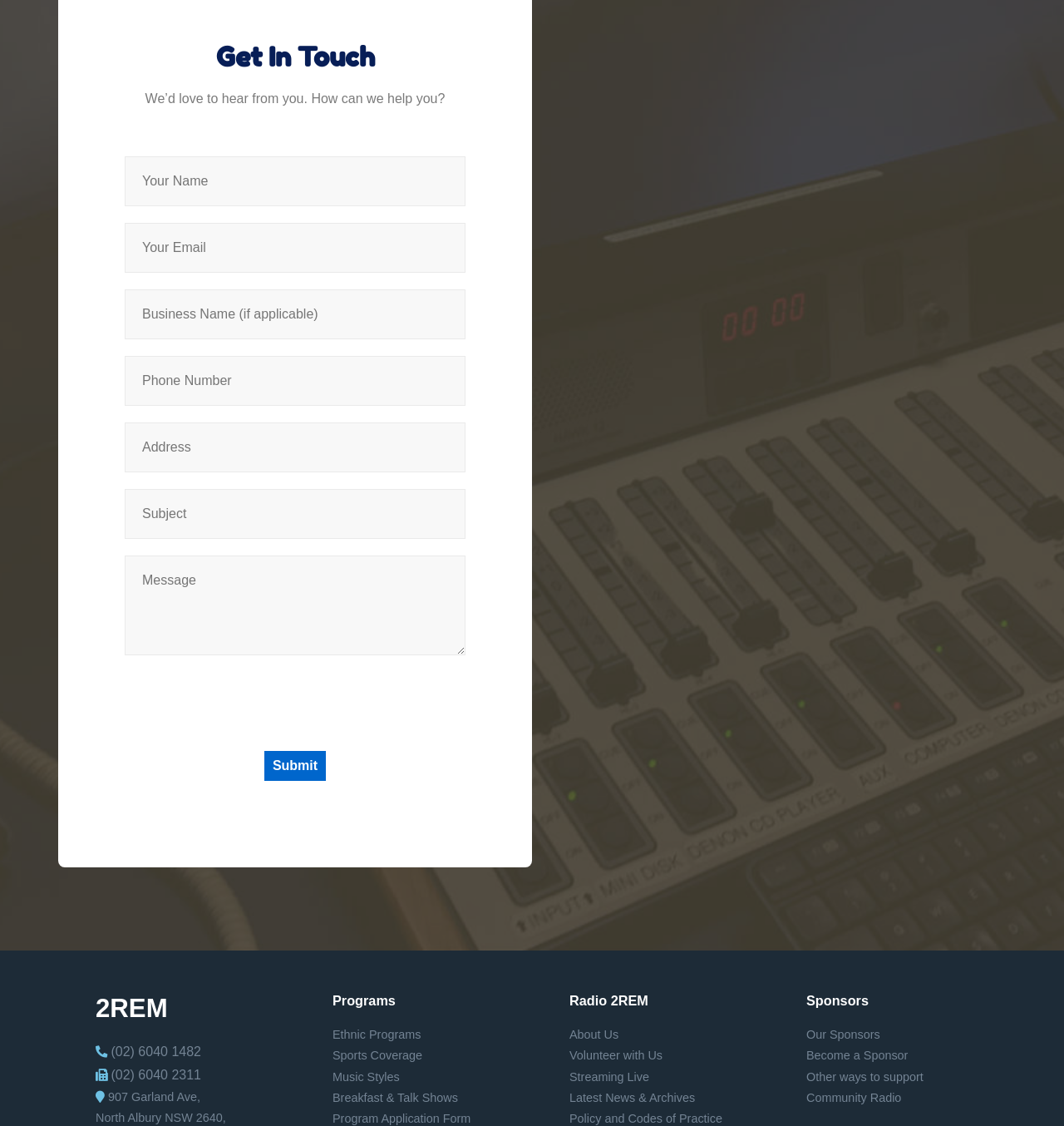Point out the bounding box coordinates of the section to click in order to follow this instruction: "Click the Submit button".

[0.248, 0.667, 0.306, 0.694]